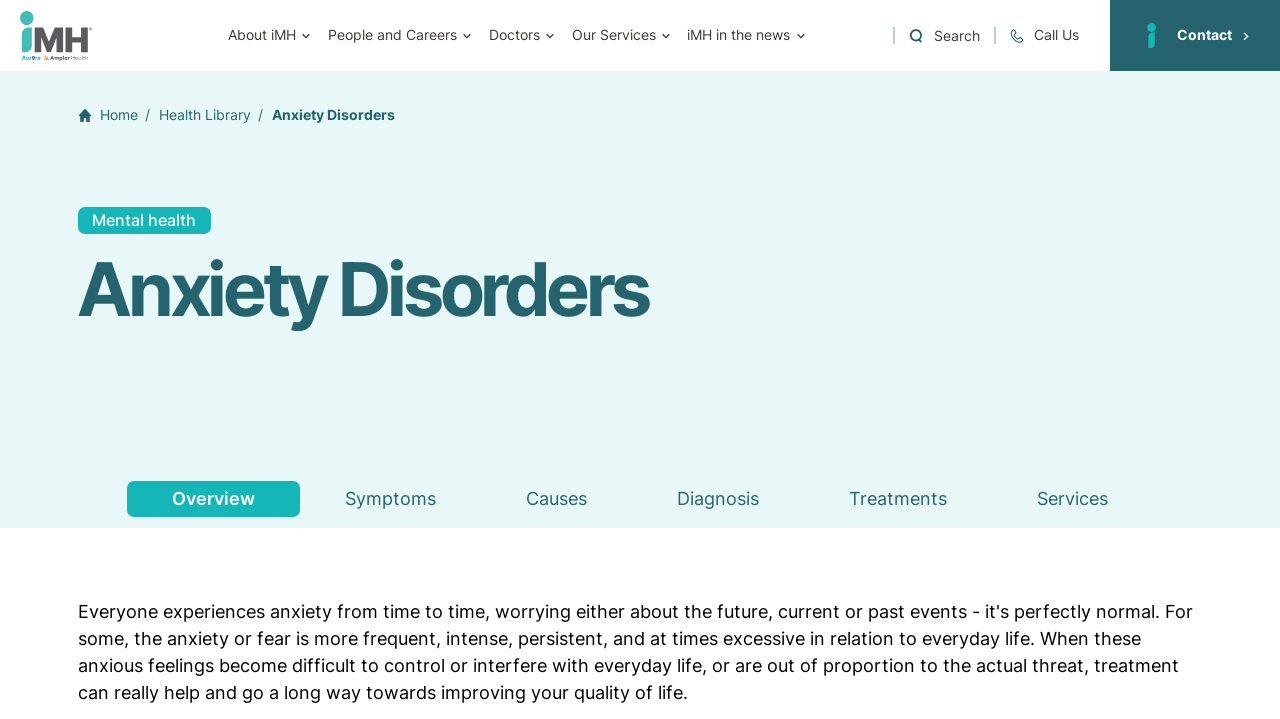Using the image as a reference, answer the following question in as much detail as possible:
How many images are present in the top navigation bar?

There are 7 images present in the top navigation bar, each corresponding to a menu item: 'Home', 'Health Library', 'Mental health', 'About iMH', 'People and Careers', 'Doctors', and 'Our Services'.